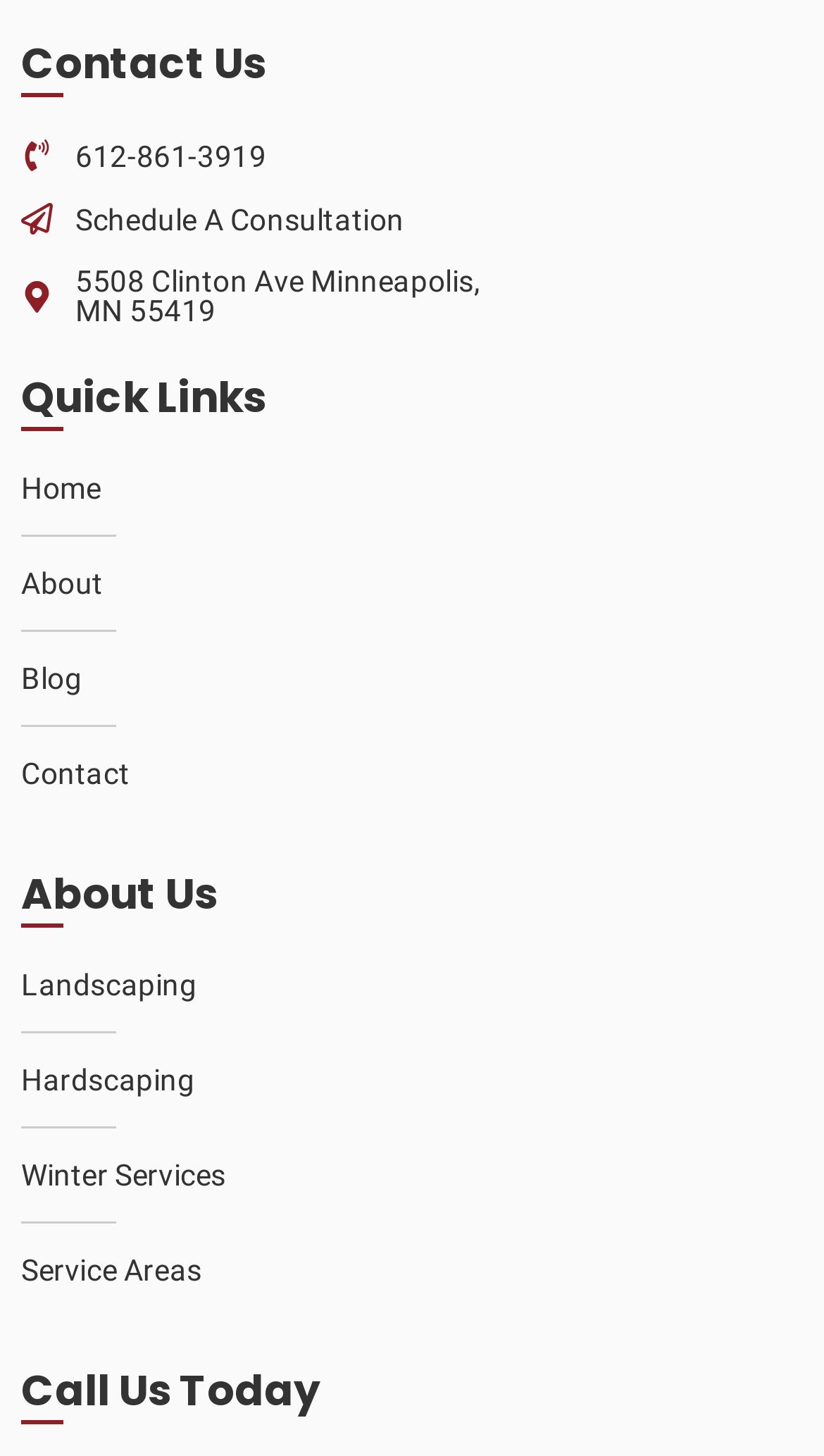Determine the bounding box coordinates of the clickable element to achieve the following action: 'Contact us today'. Provide the coordinates as four float values between 0 and 1, formatted as [left, top, right, bottom].

[0.026, 0.935, 0.39, 0.975]